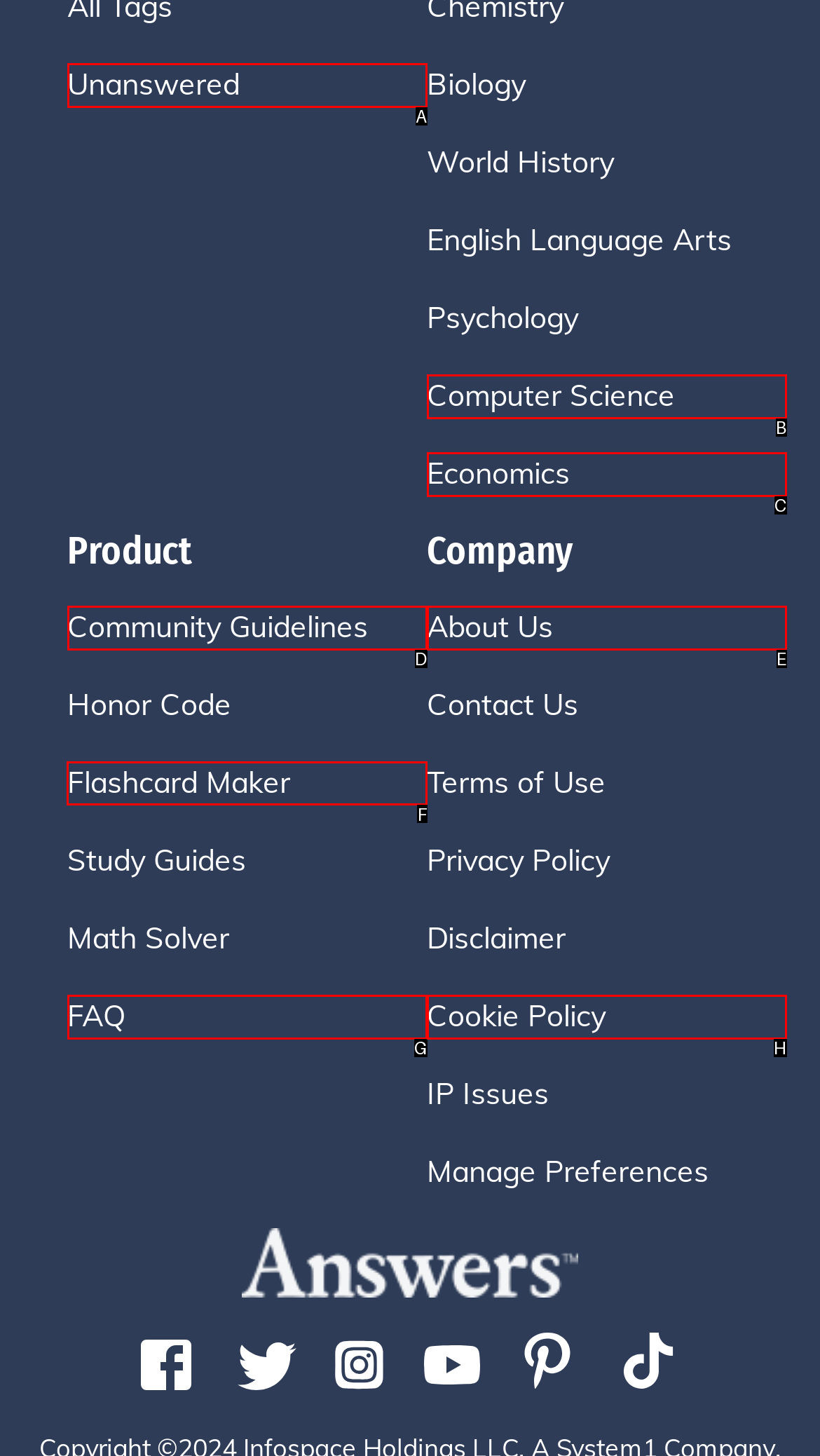Given the task: Open the Flashcard Maker, tell me which HTML element to click on.
Answer with the letter of the correct option from the given choices.

F